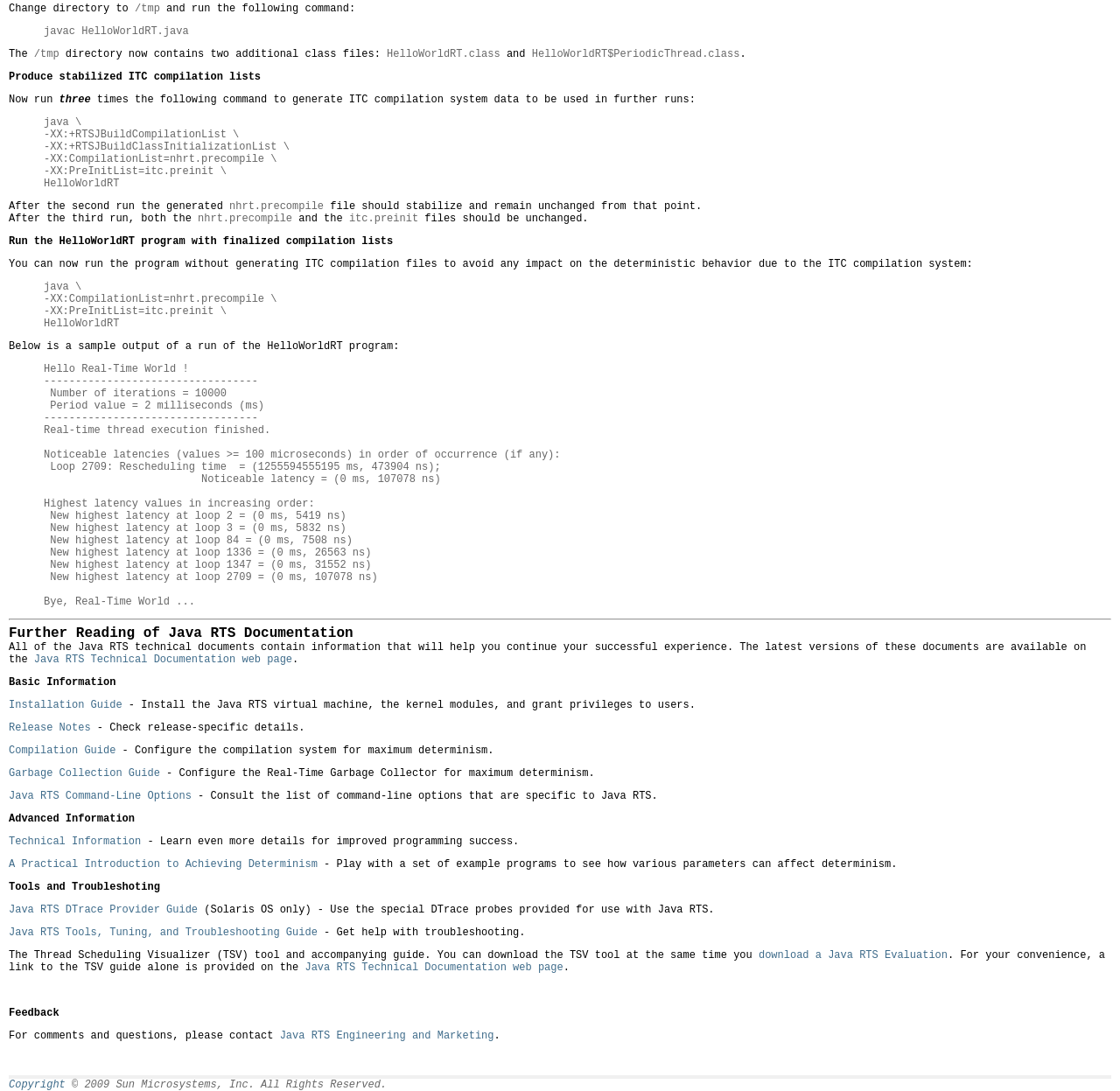What is the directory to change to?
Answer with a single word or phrase by referring to the visual content.

/tmp